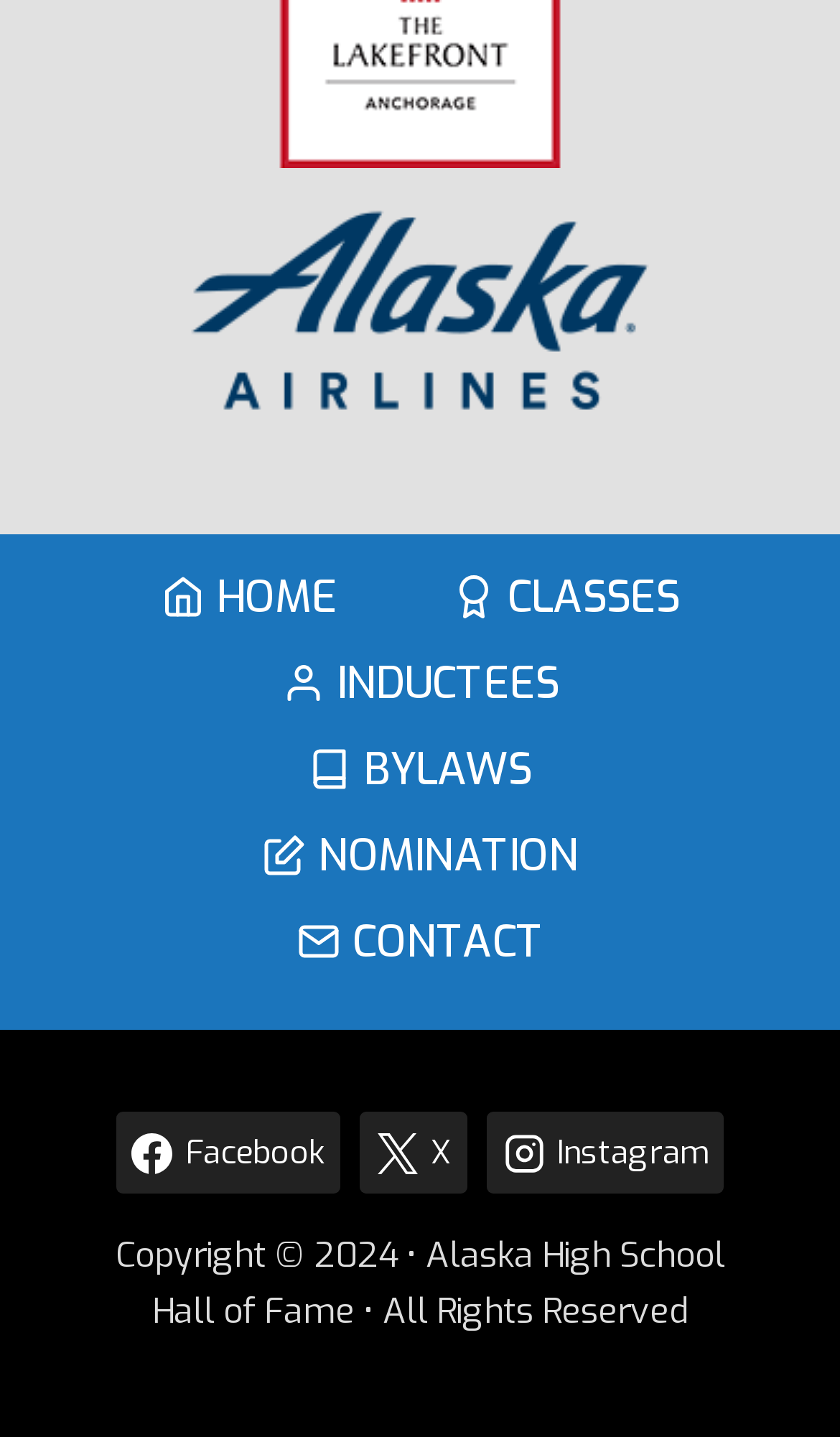Give the bounding box coordinates for this UI element: "X X". The coordinates should be four float numbers between 0 and 1, arranged as [left, top, right, bottom].

[0.429, 0.774, 0.555, 0.831]